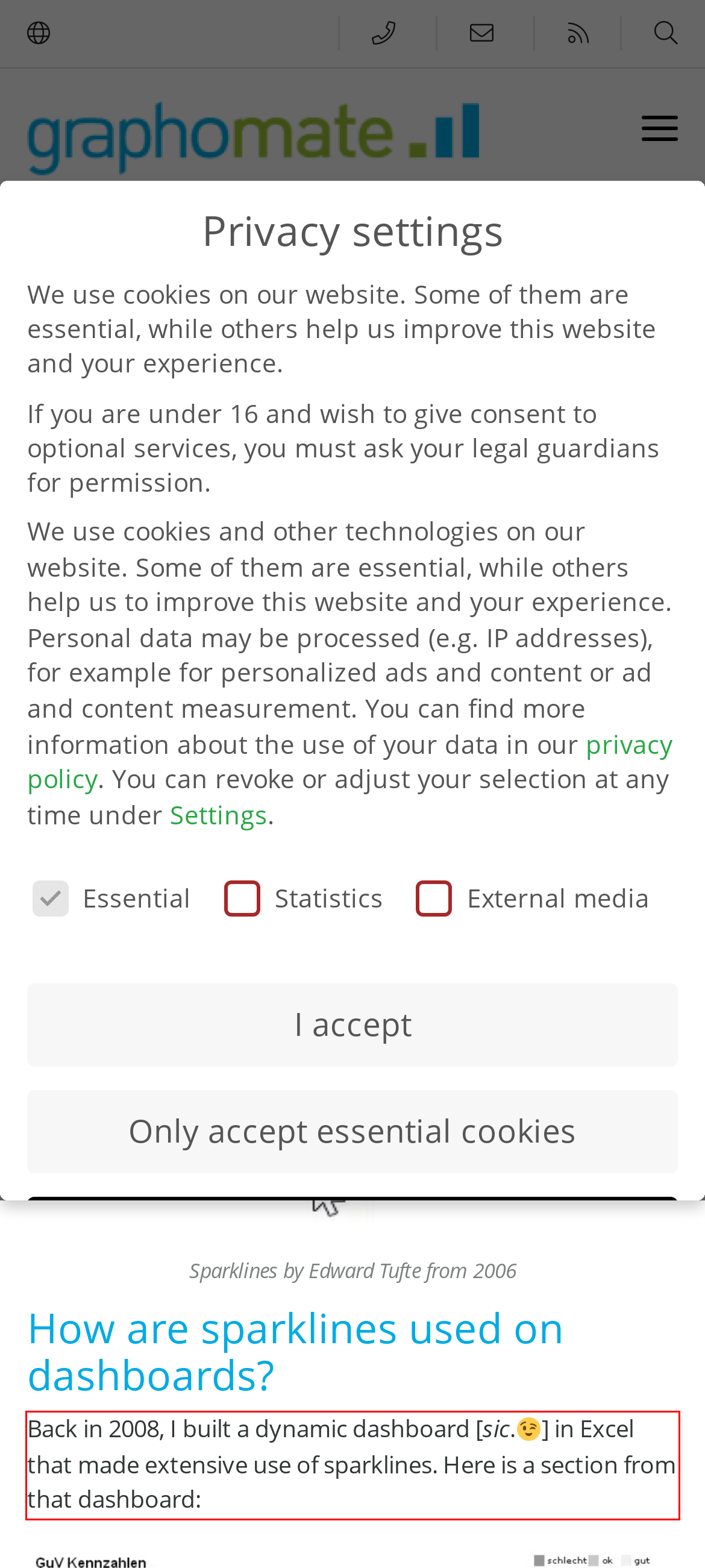Please perform OCR on the text content within the red bounding box that is highlighted in the provided webpage screenshot.

Back in 2008, I built a dynamic dashboard [sic.] in Excel that made extensive use of sparklines. Here is a section from that dashboard: